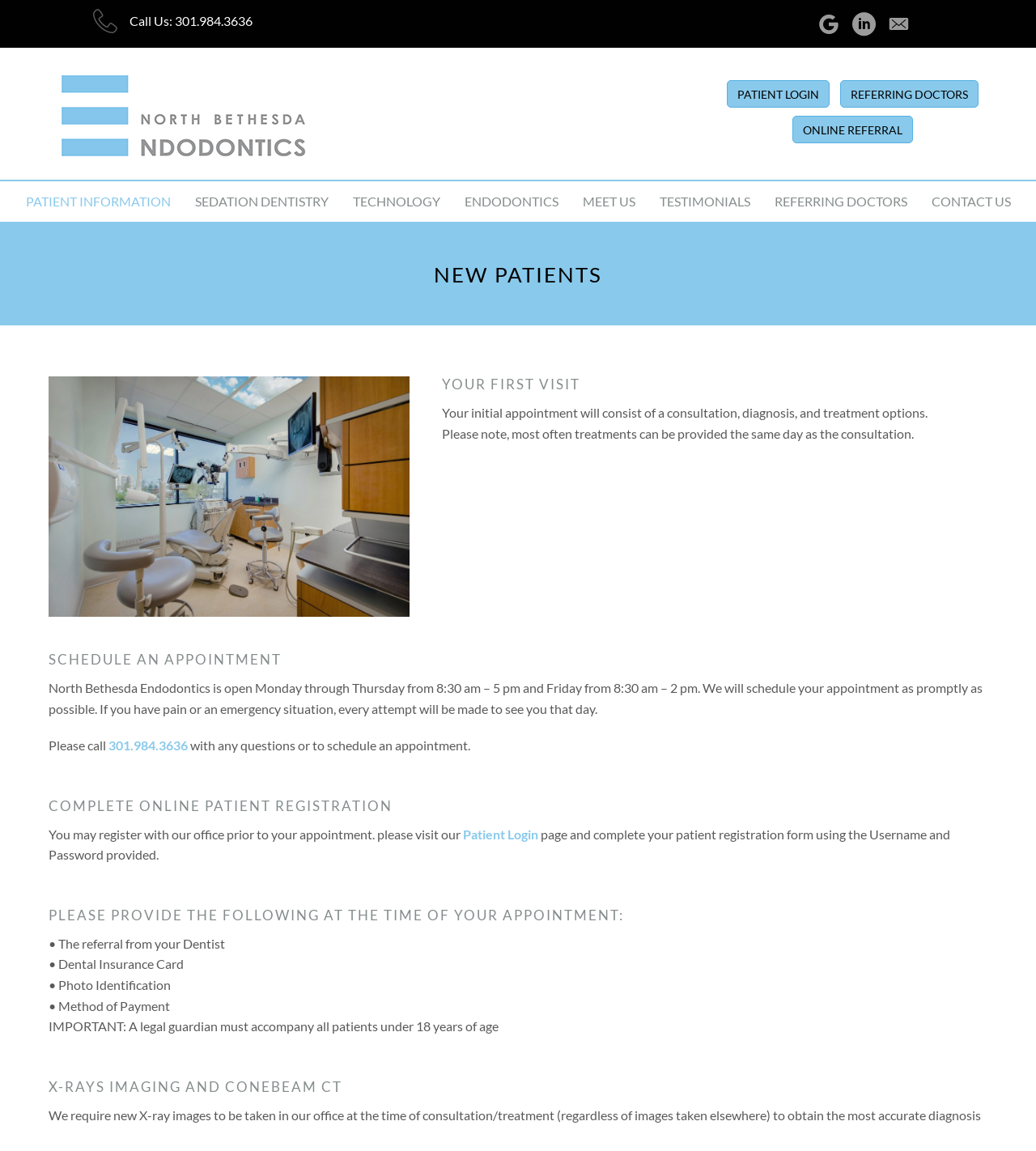Please find the bounding box coordinates of the element's region to be clicked to carry out this instruction: "Learn about sedation dentistry".

[0.18, 0.162, 0.325, 0.188]